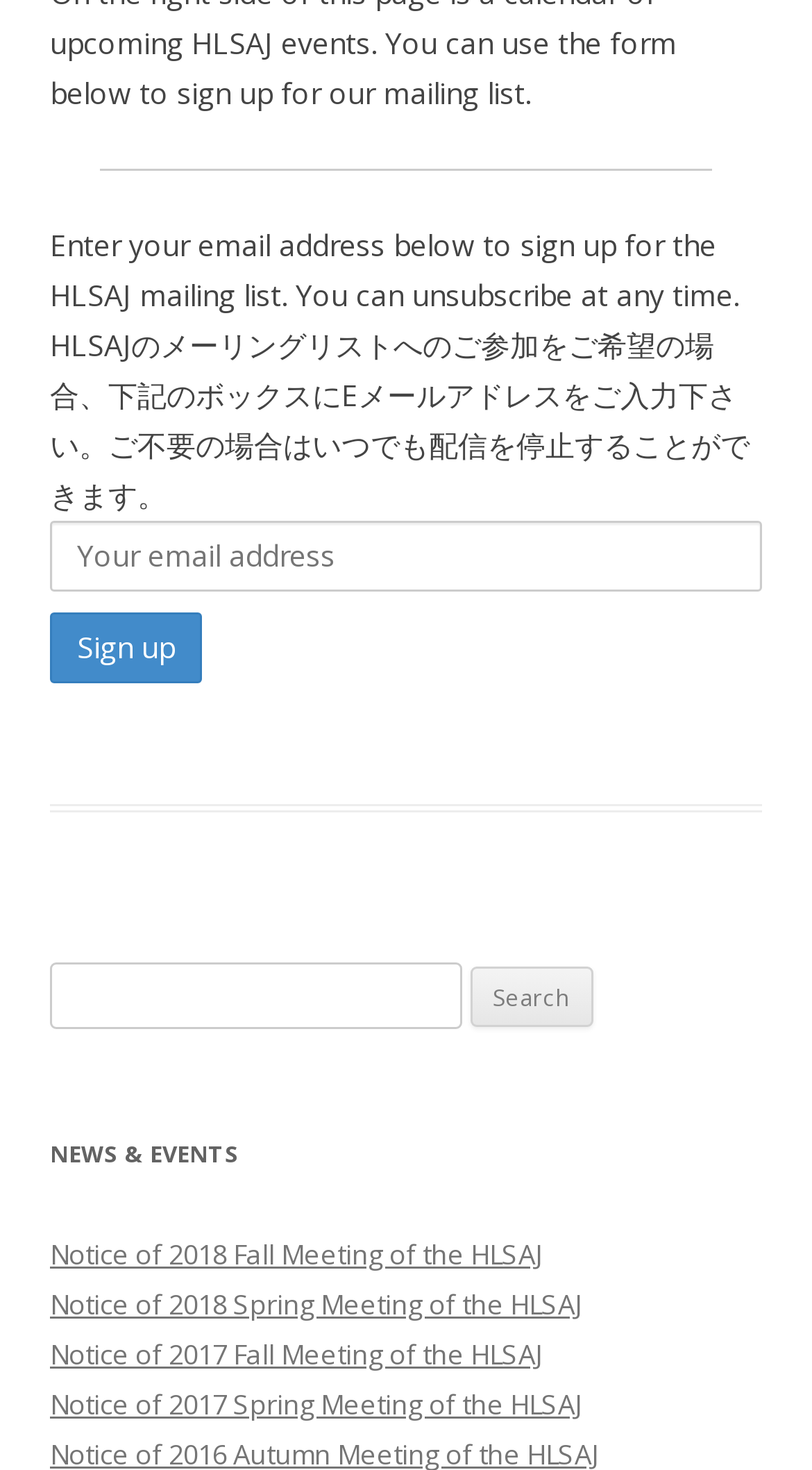Identify the bounding box for the described UI element: "value="Sign up"".

[0.062, 0.416, 0.249, 0.464]